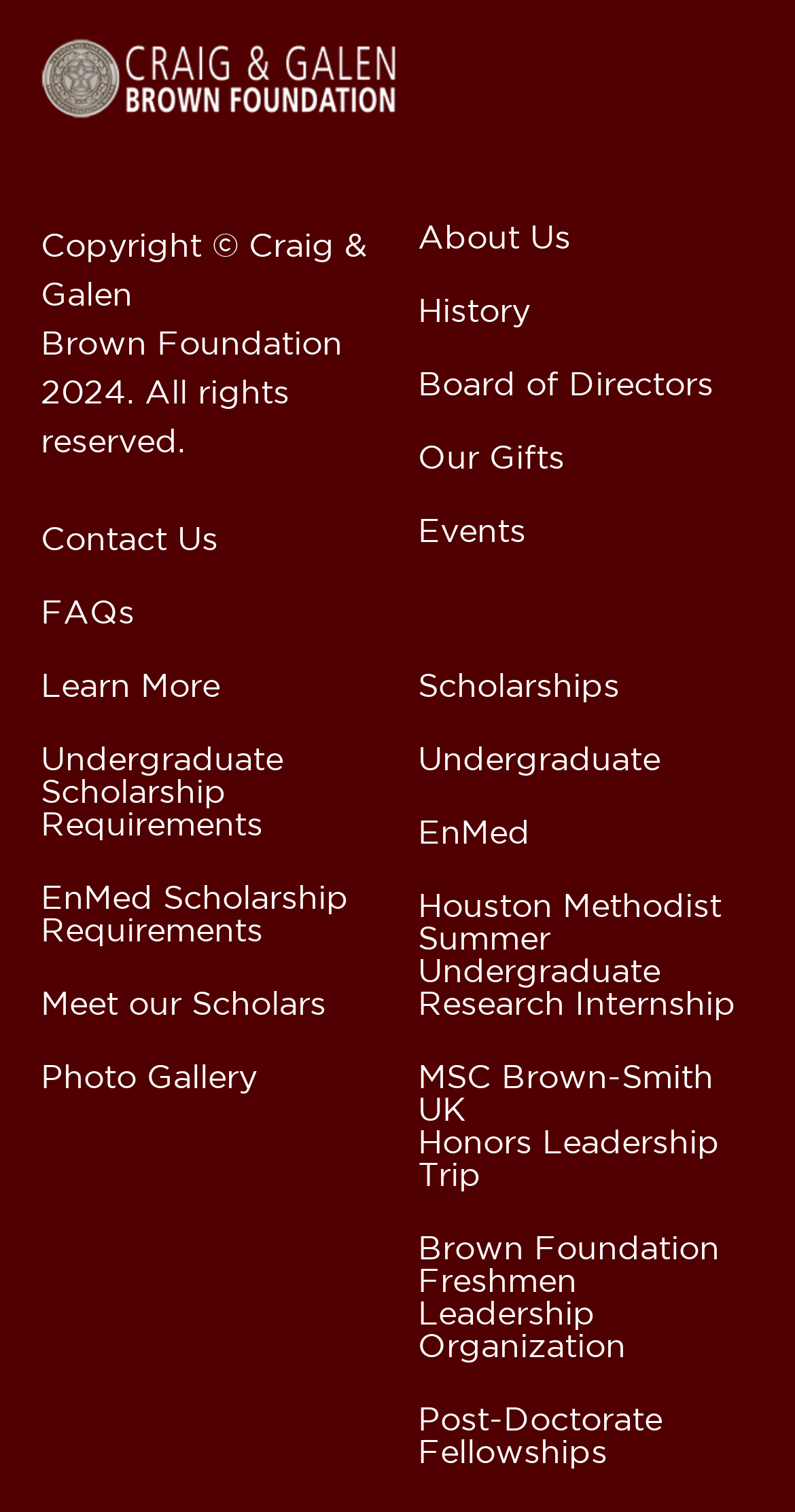Could you specify the bounding box coordinates for the clickable section to complete the following instruction: "Click Contact Us"?

[0.051, 0.347, 0.274, 0.367]